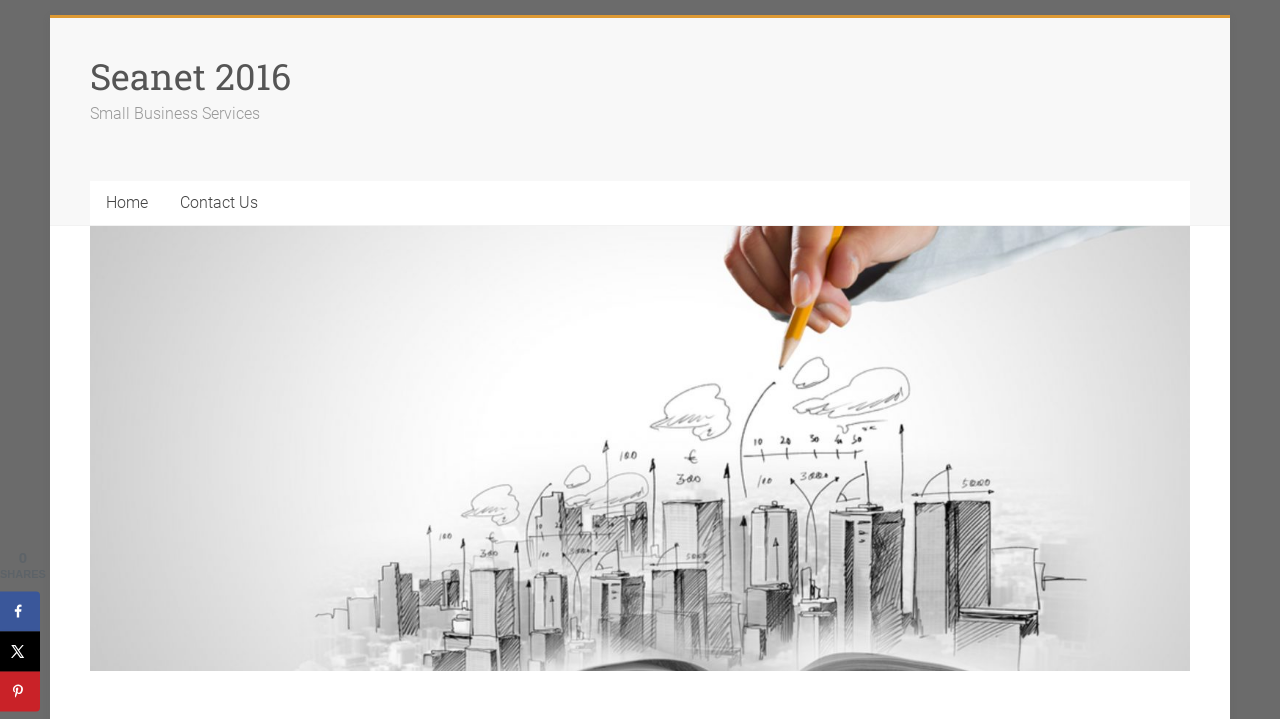What is the type of business services offered by the website?
Provide a thorough and detailed answer to the question.

The webpage contains a static text element that mentions 'Small Business Services'. This suggests that the website is related to providing services to small businesses, although the exact nature of these services is not specified.